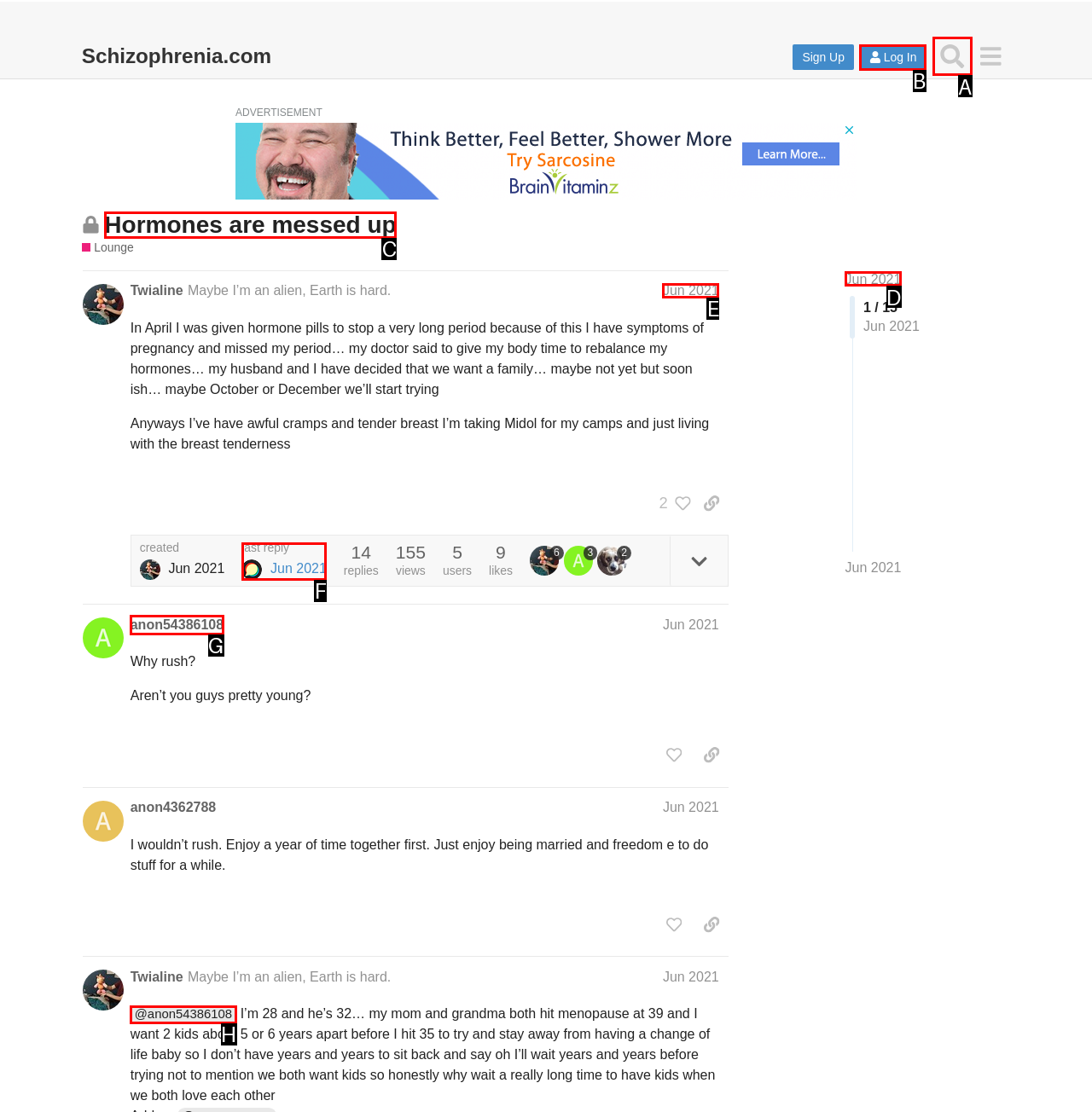Identify the HTML element to click to fulfill this task: Search for a topic
Answer with the letter from the given choices.

A